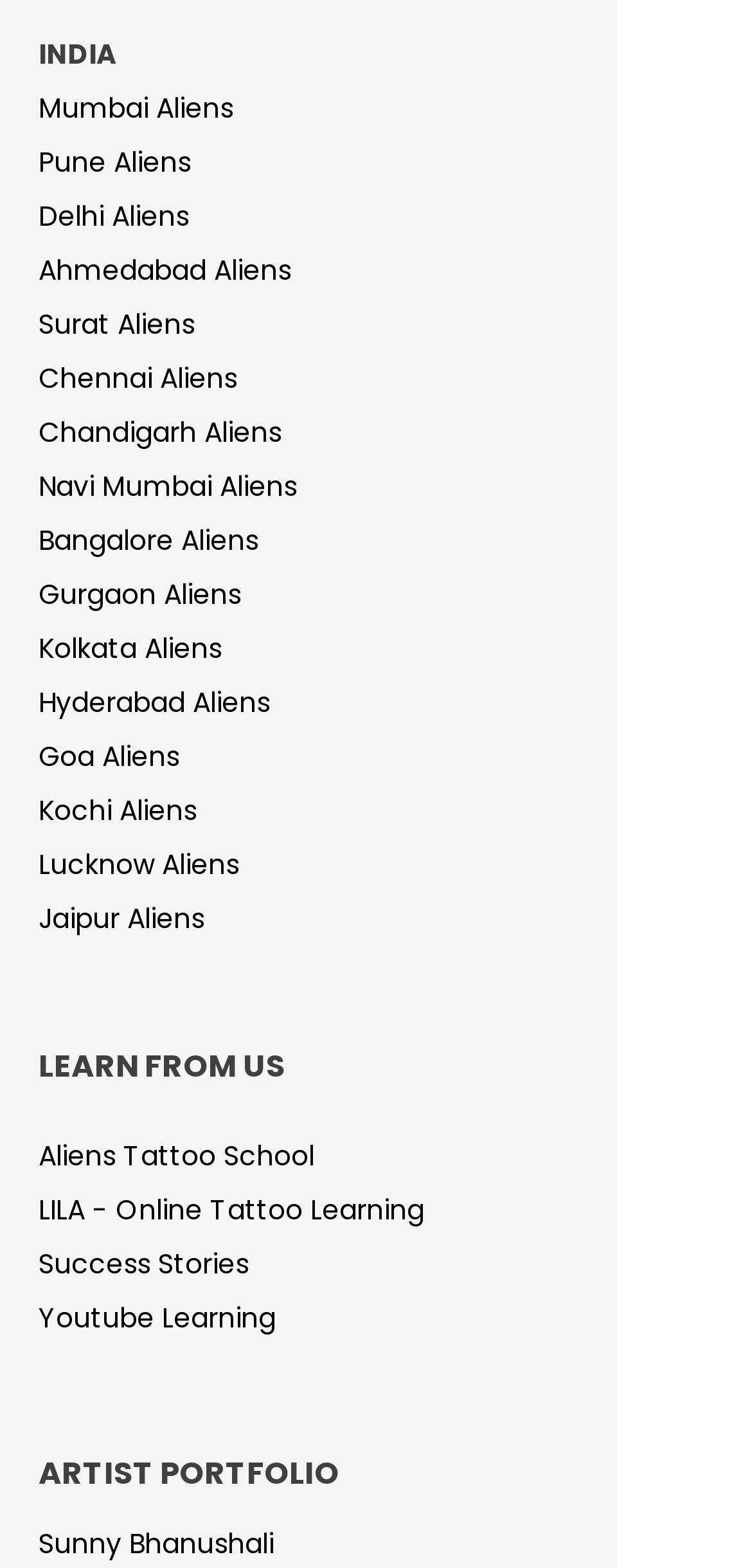Use a single word or phrase to answer the question:
What is the section title above the artist's name?

ARTIST PORTFOLIO